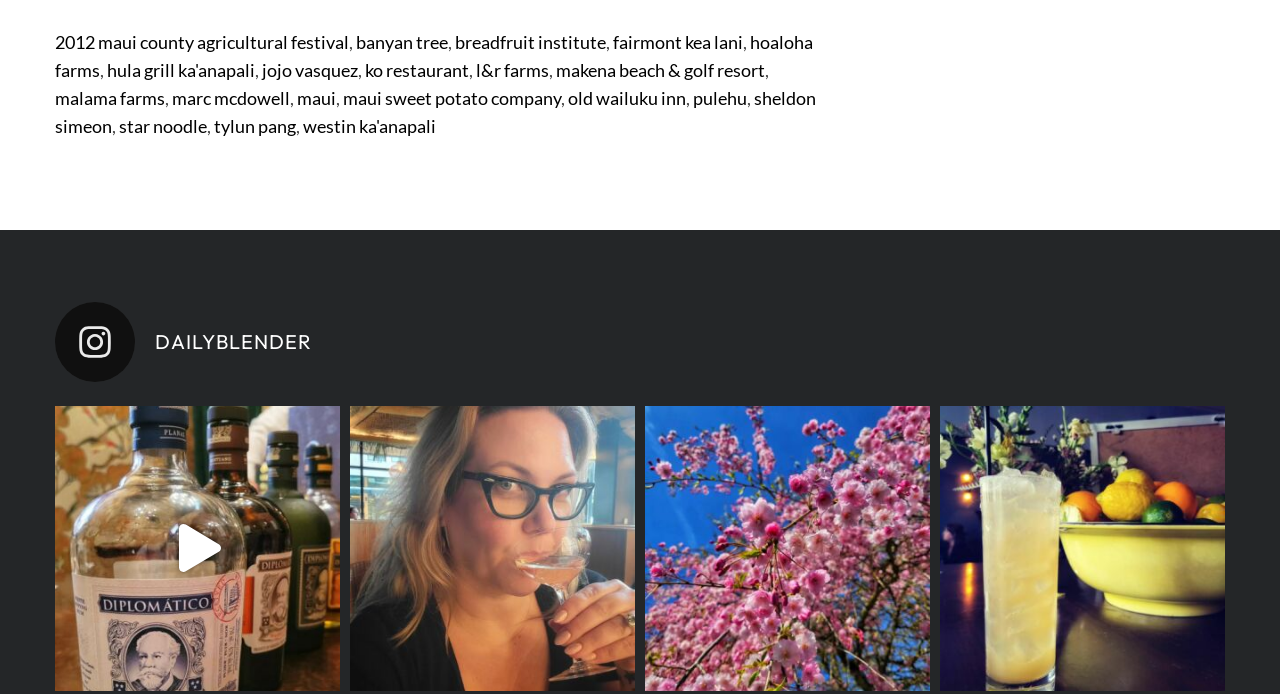Determine the bounding box coordinates for the area that needs to be clicked to fulfill this task: "View the image of cherry blossom season". The coordinates must be given as four float numbers between 0 and 1, i.e., [left, top, right, bottom].

[0.504, 0.585, 0.727, 0.995]